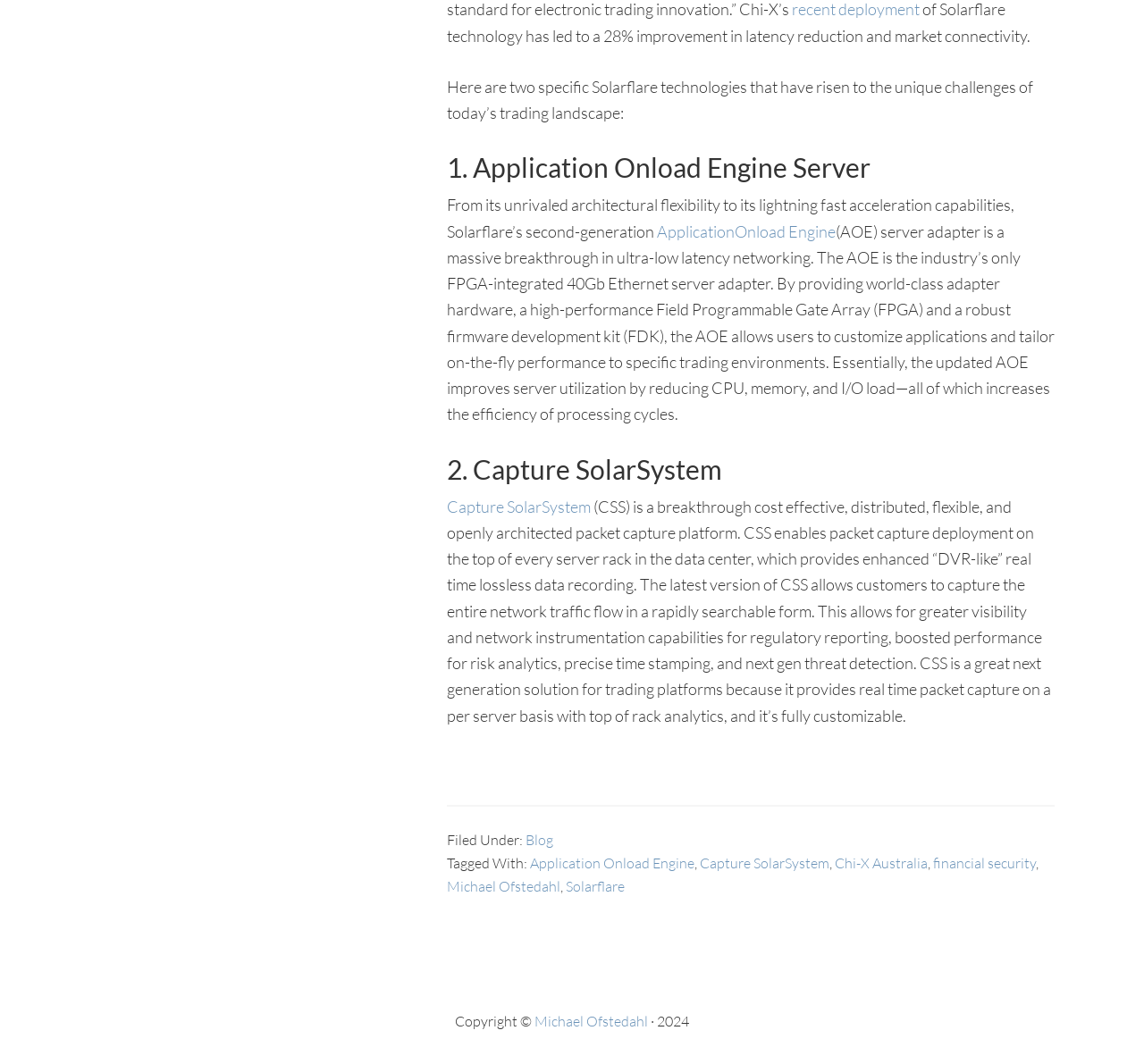Specify the bounding box coordinates of the element's area that should be clicked to execute the given instruction: "Click the 'Inicio' link". The coordinates should be four float numbers between 0 and 1, i.e., [left, top, right, bottom].

None